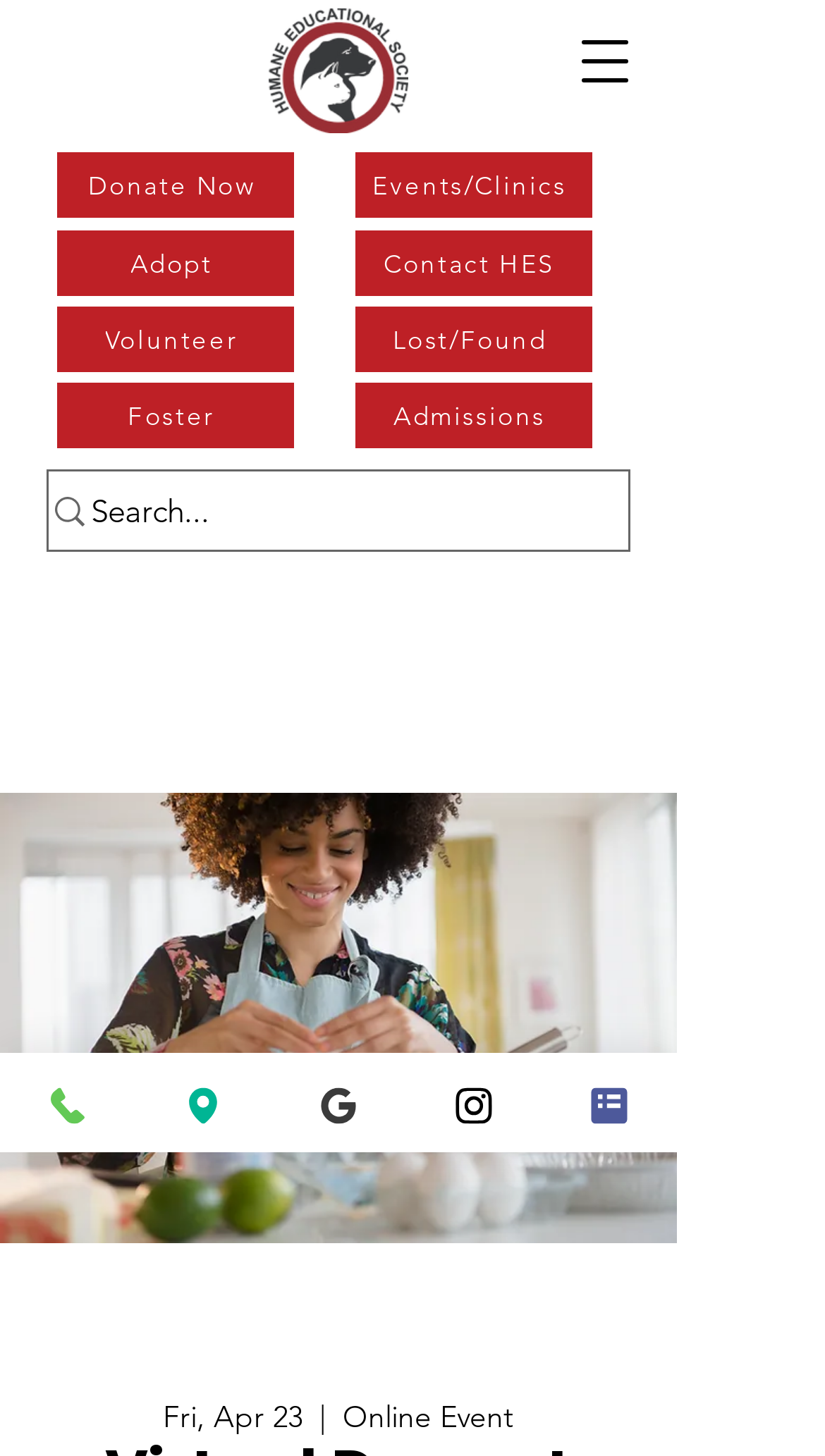What type of event is it?
Please describe in detail the information shown in the image to answer the question.

The type of event can be found in the StaticText element 'Online Event' which is located next to the date of the event, indicating that the event is an online event rather than a physical one.